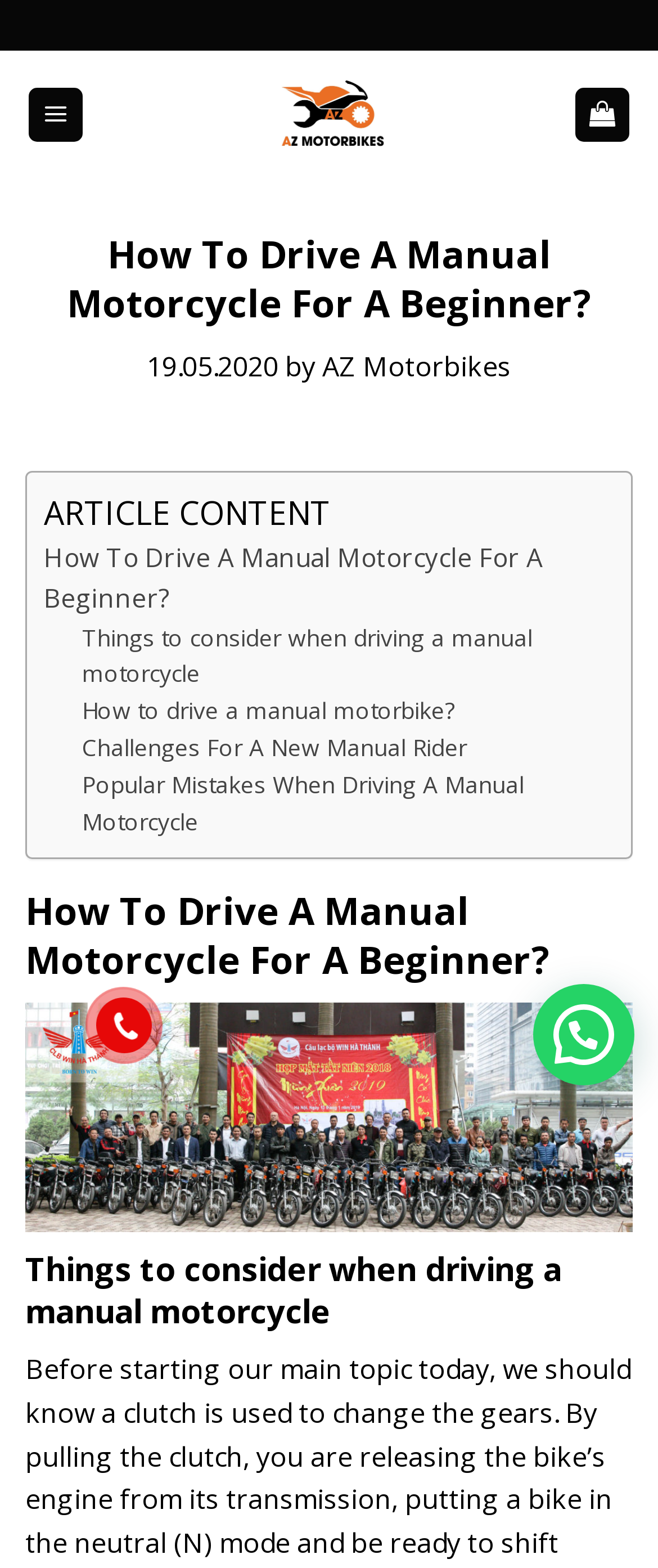Please provide the bounding box coordinates for the element that needs to be clicked to perform the following instruction: "View the 'Số điện thoại' image". The coordinates should be given as four float numbers between 0 and 1, i.e., [left, top, right, bottom].

[0.162, 0.643, 0.215, 0.665]